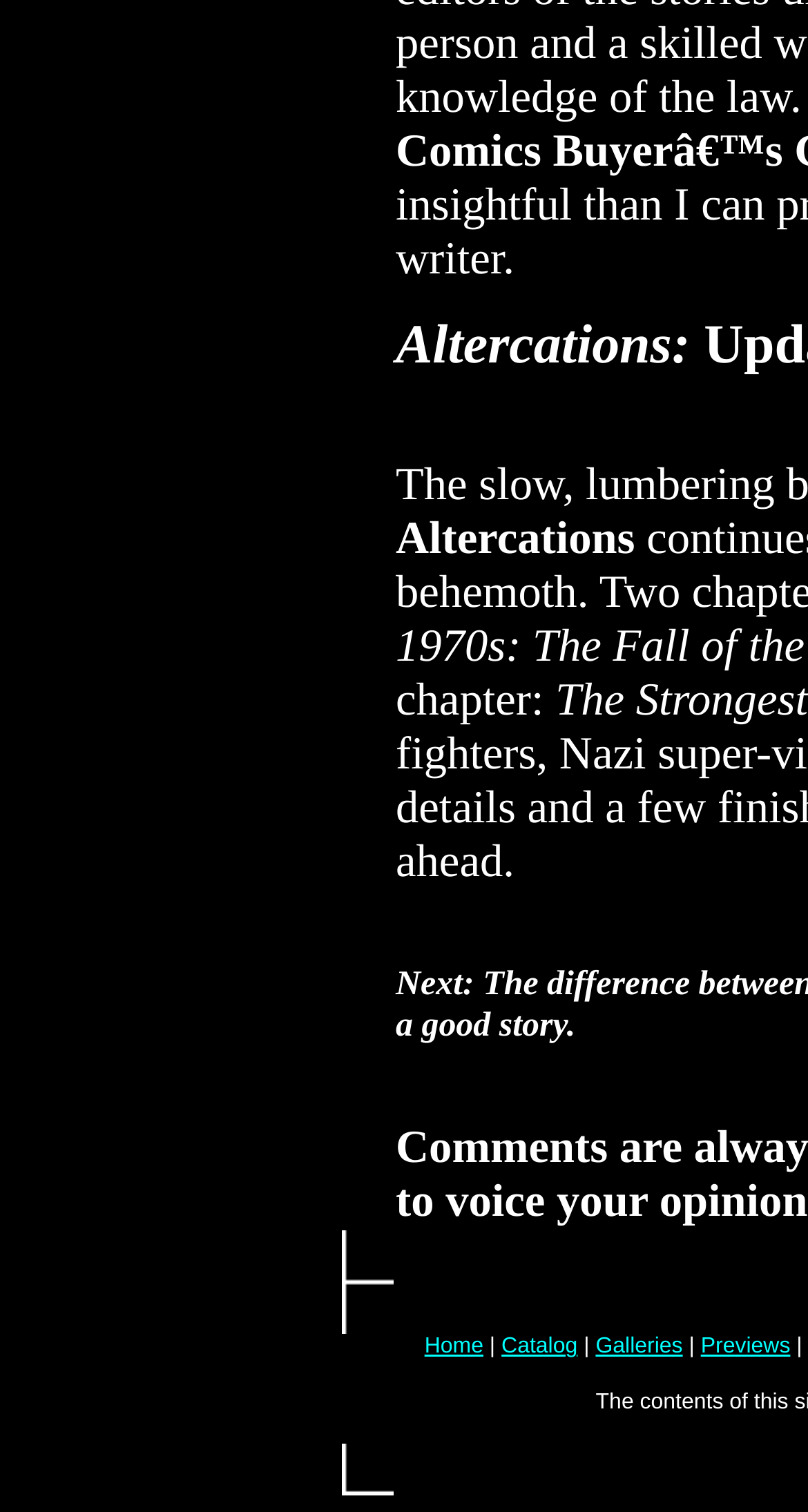Locate the bounding box coordinates for the element described below: "Buffalo Lodging Associates’ 50 hotels". The coordinates must be four float values between 0 and 1, formatted as [left, top, right, bottom].

None